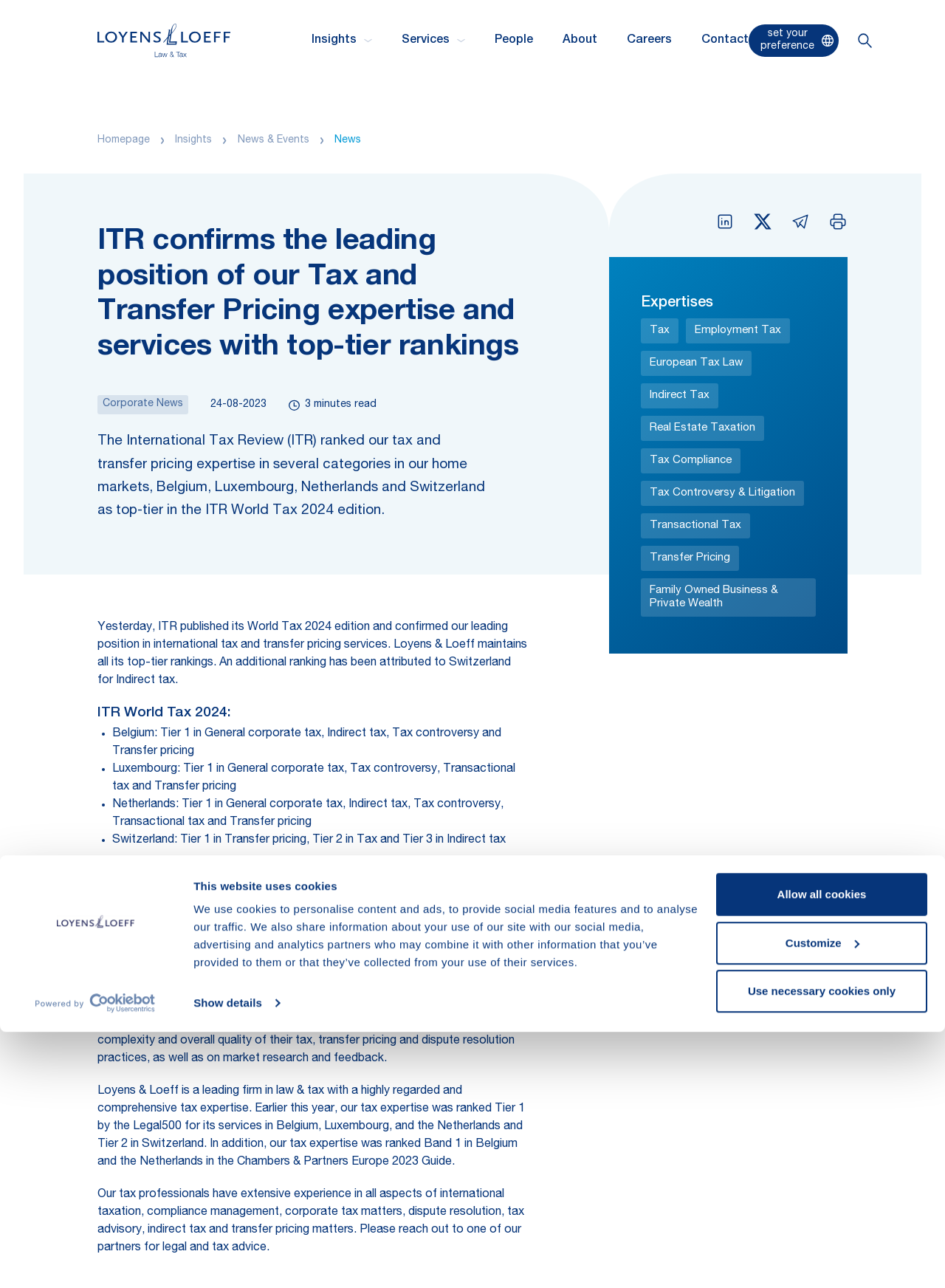Can you specify the bounding box coordinates for the region that should be clicked to fulfill this instruction: "Click the 'Homepage' link".

[0.103, 0.019, 0.244, 0.045]